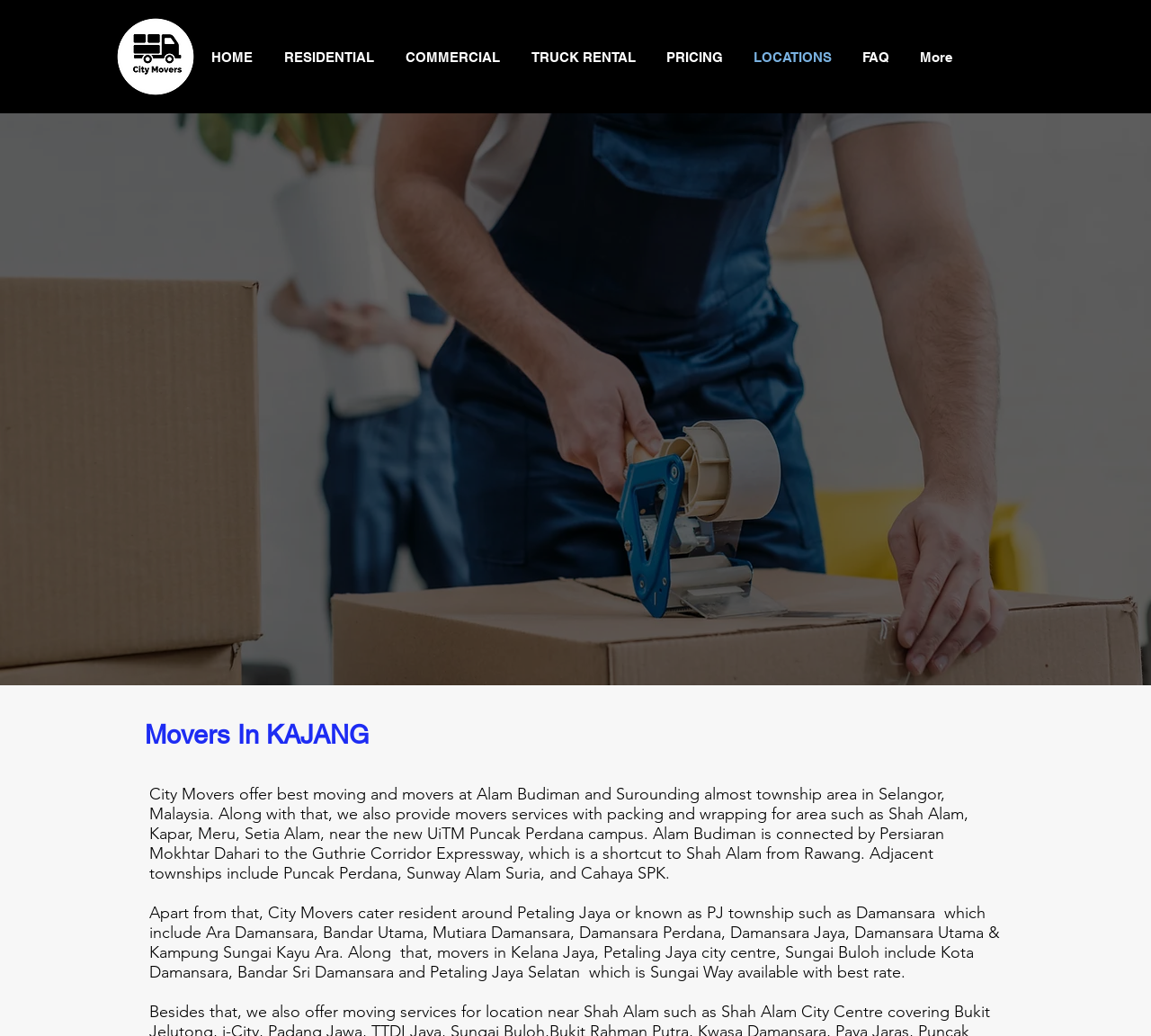Provide a brief response using a word or short phrase to this question:
What services do City Movers provide besides moving?

Packing and wrapping